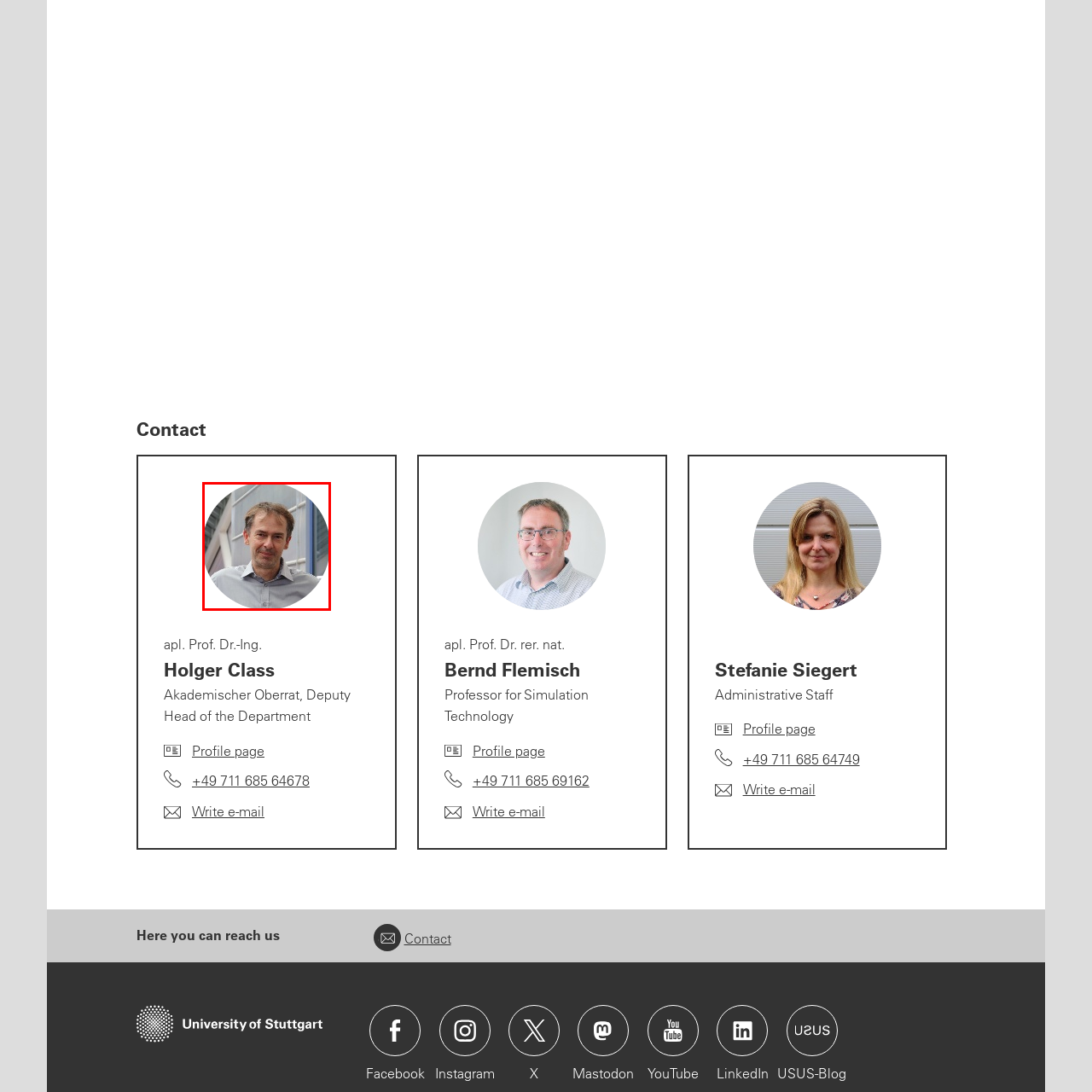Detail the scene within the red-bordered box in the image, including all relevant features and actions.

The image features Holger Class, an academic professional depicted in a professional setting. In the background, there are modern architectural elements hinting at an academic environment. Holger is wearing a light-colored shirt and has a warm, approachable expression, suggesting his role in academia. He holds the position of Academic Senior Councilor and serves as the Deputy Head of the Department. This image accompanies his contact information, enhancing the connection between the visual representation and his professional details within the academic institution.